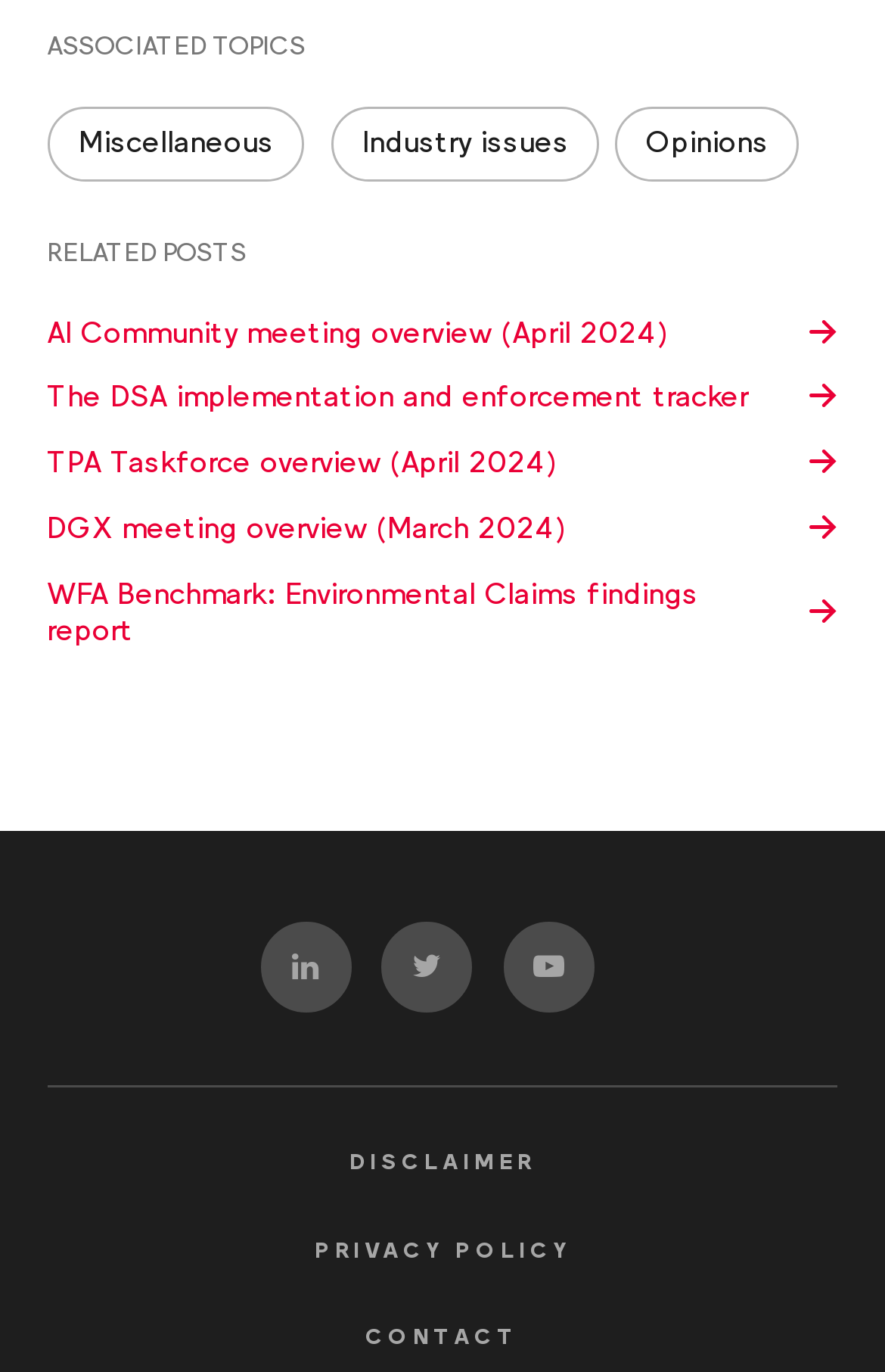Find and indicate the bounding box coordinates of the region you should select to follow the given instruction: "Click on 'ABOUT US'".

None